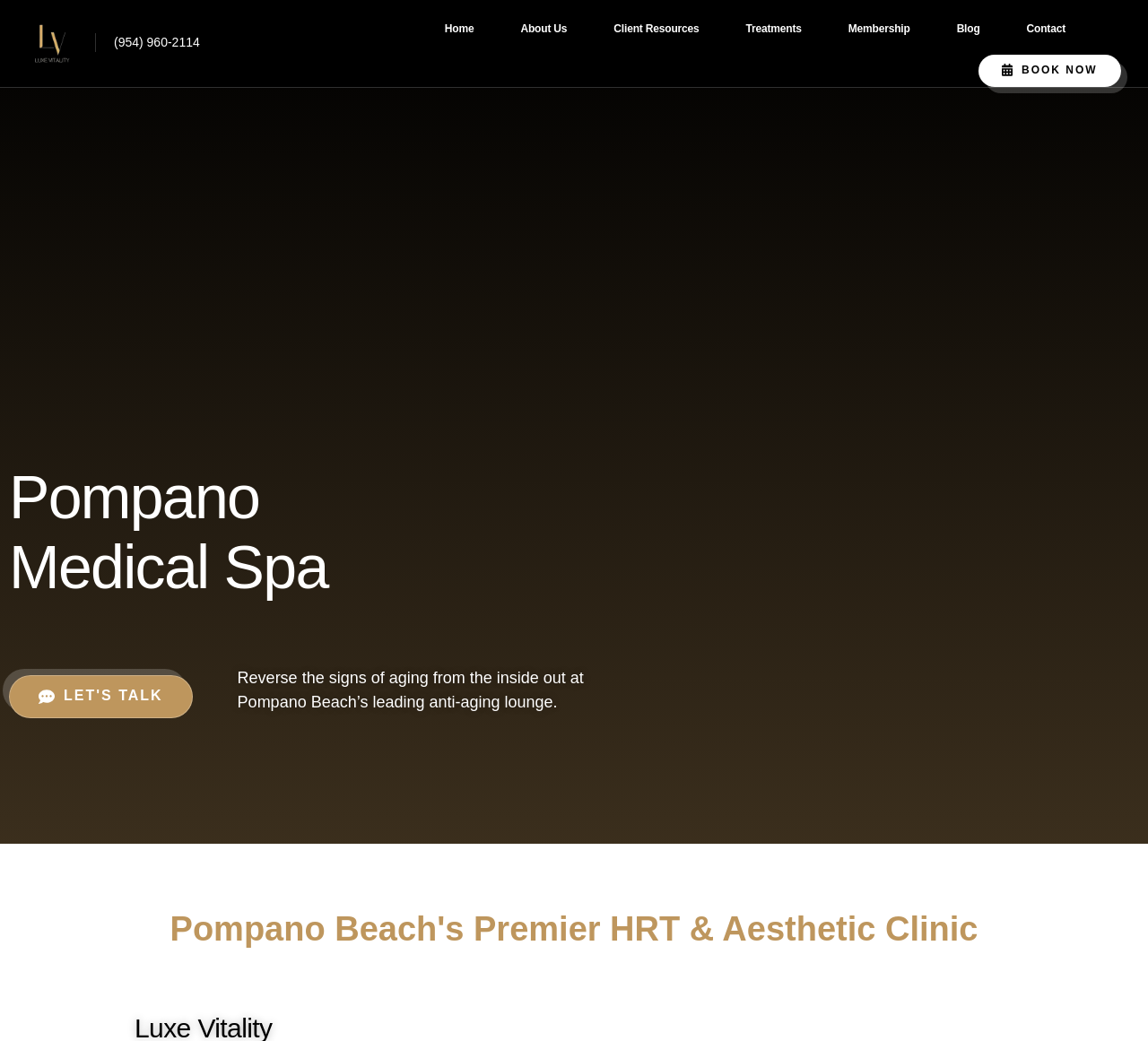Using the details from the image, please elaborate on the following question: What is the name of the medical spa?

I found the name of the medical spa by looking at the heading element with the text 'Pompano Medical Spa'.